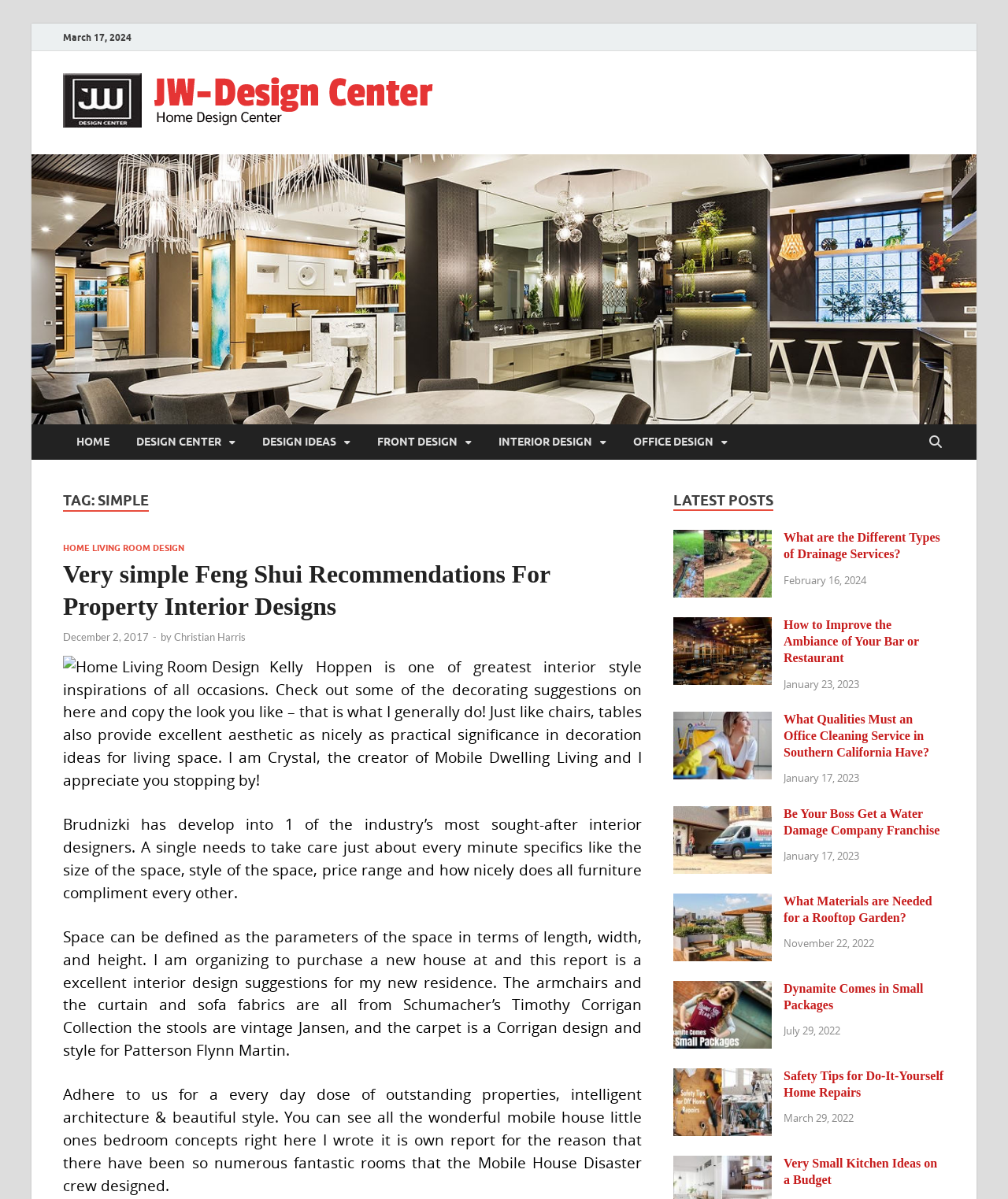What is the date of the latest post?
Refer to the image and answer the question using a single word or phrase.

March 17, 2024